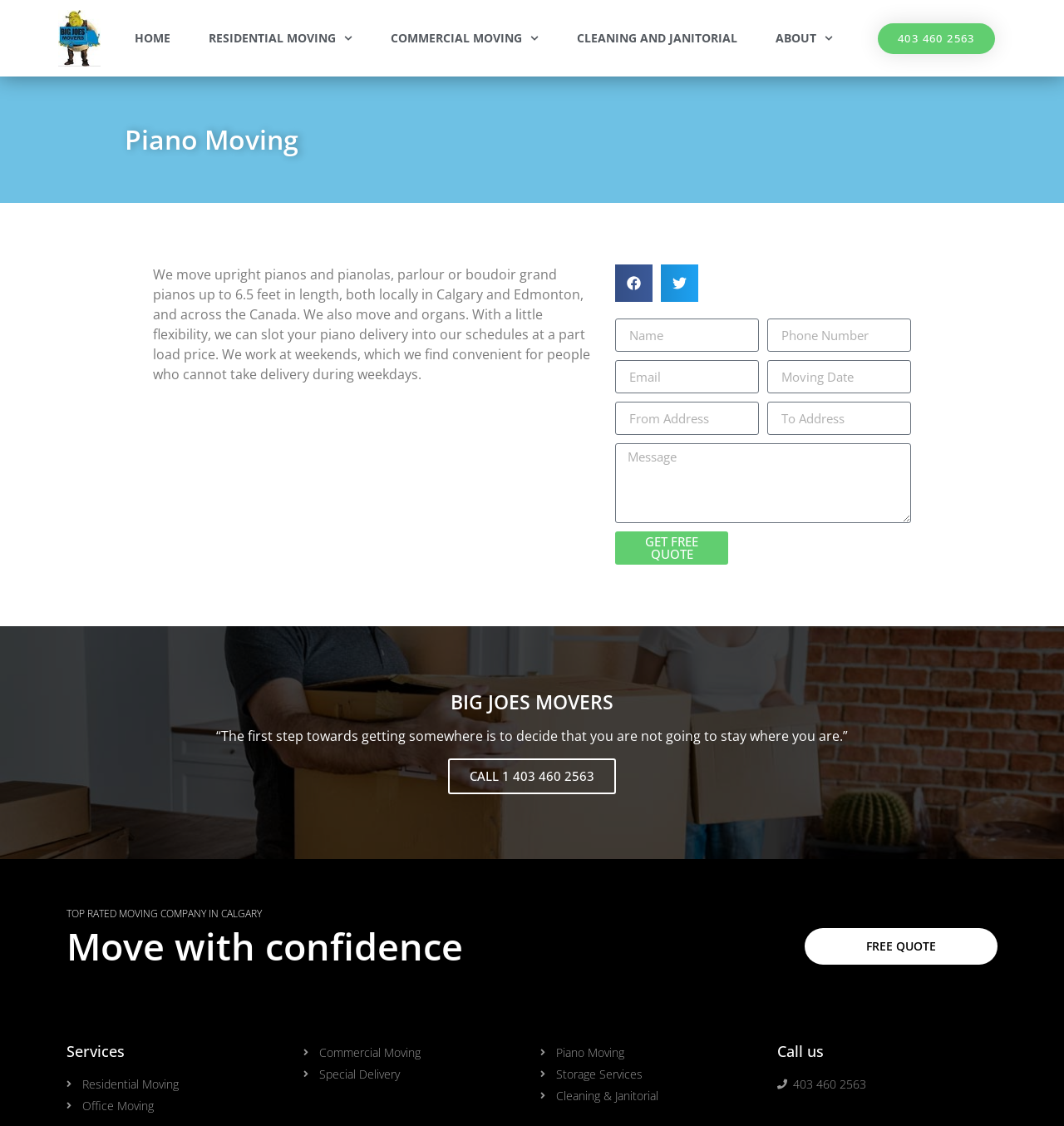Please find the bounding box for the following UI element description. Provide the coordinates in (top-left x, top-left y, bottom-right x, bottom-right y) format, with values between 0 and 1: name="form_fields[fromAddress]" placeholder="From Address"

[0.578, 0.357, 0.713, 0.386]